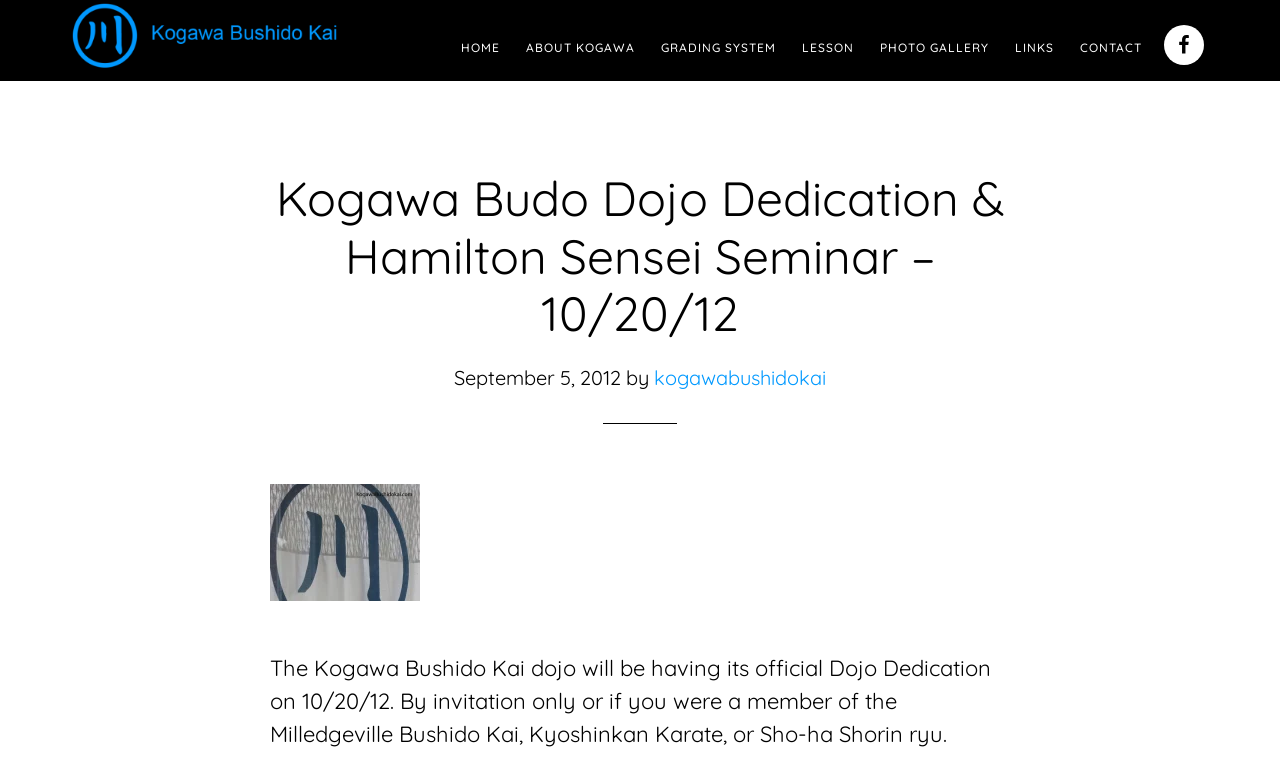Please give the bounding box coordinates of the area that should be clicked to fulfill the following instruction: "go to home page". The coordinates should be in the format of four float numbers from 0 to 1, i.e., [left, top, right, bottom].

[0.352, 0.02, 0.398, 0.107]